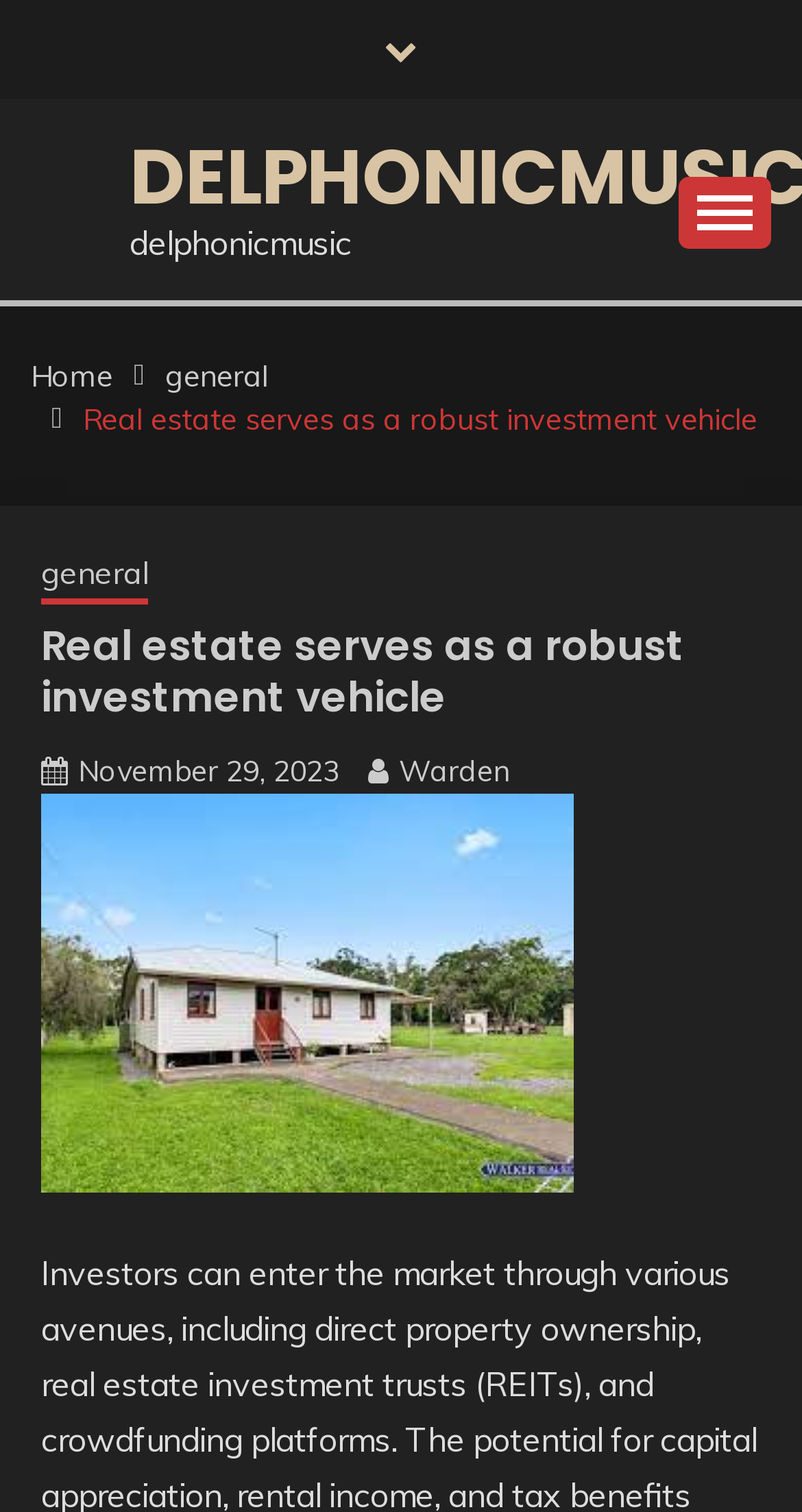How many links are in the breadcrumbs navigation?
Answer with a single word or phrase by referring to the visual content.

5